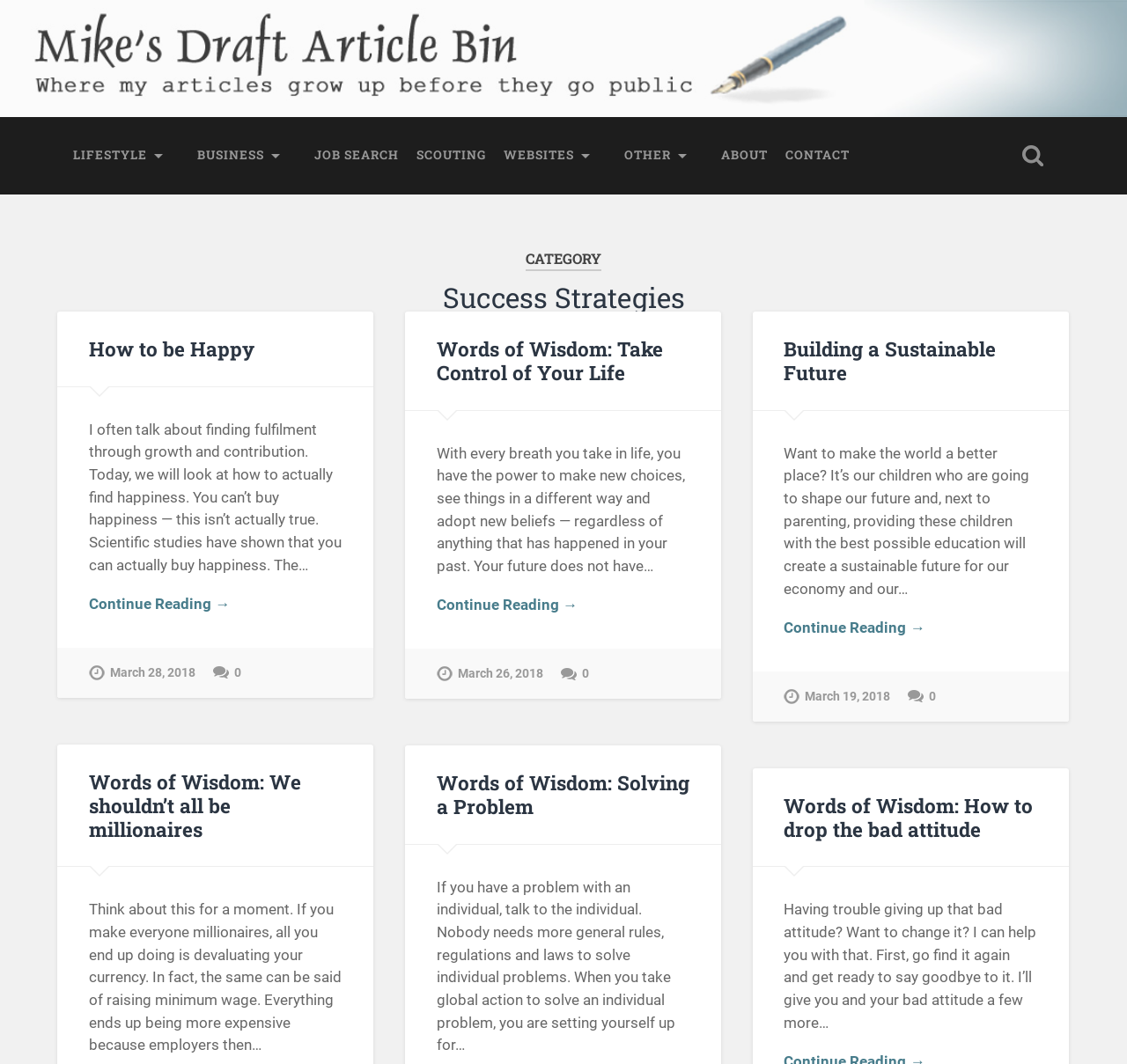Locate the bounding box for the described UI element: "Job Search". Ensure the coordinates are four float numbers between 0 and 1, formatted as [left, top, right, bottom].

[0.271, 0.118, 0.362, 0.174]